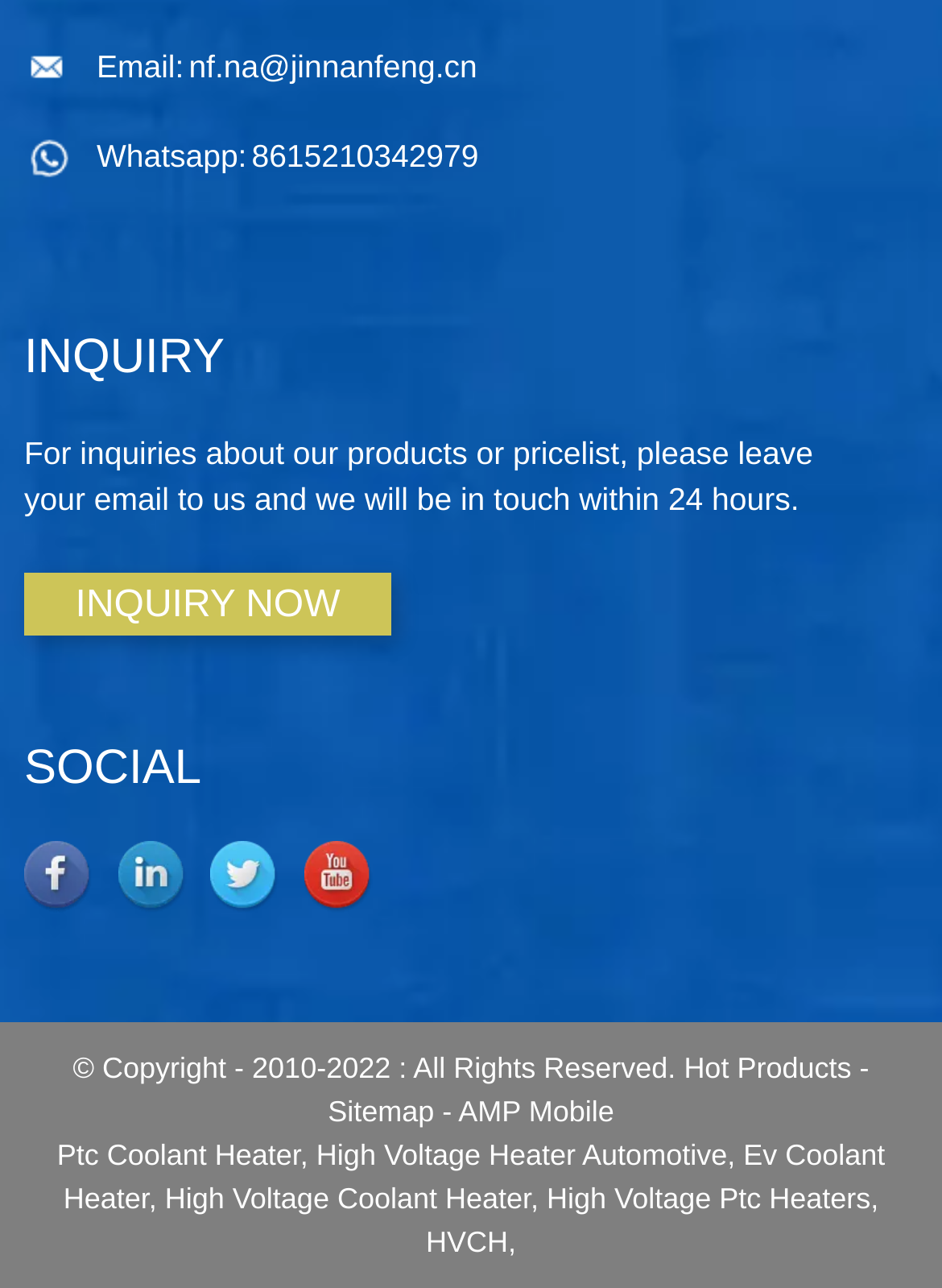Please find the bounding box coordinates (top-left x, top-left y, bottom-right x, bottom-right y) in the screenshot for the UI element described as follows: HVCH

[0.452, 0.952, 0.539, 0.978]